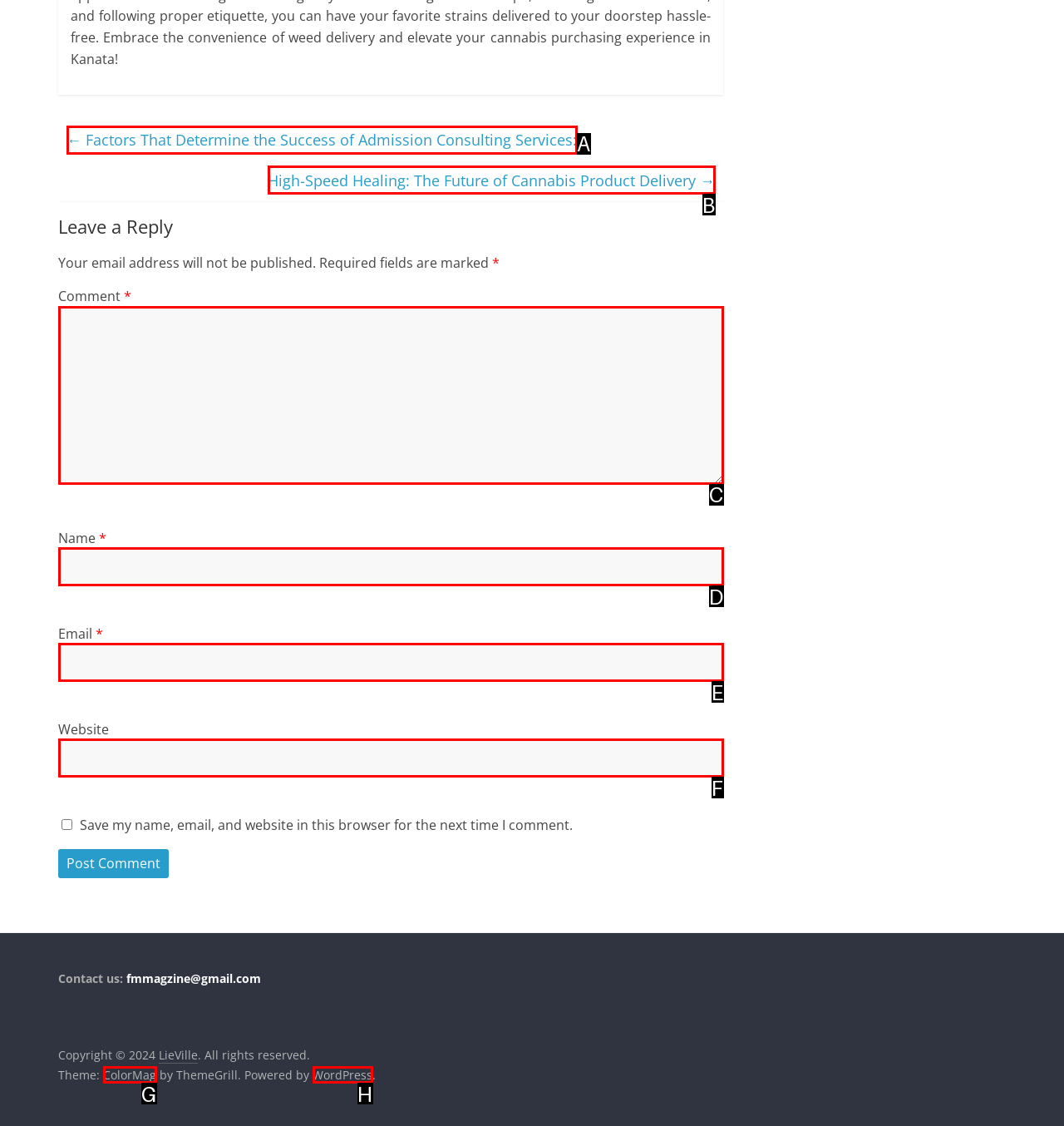Determine which option matches the description: parent_node: Email * aria-describedby="email-notes" name="email". Answer using the letter of the option.

E